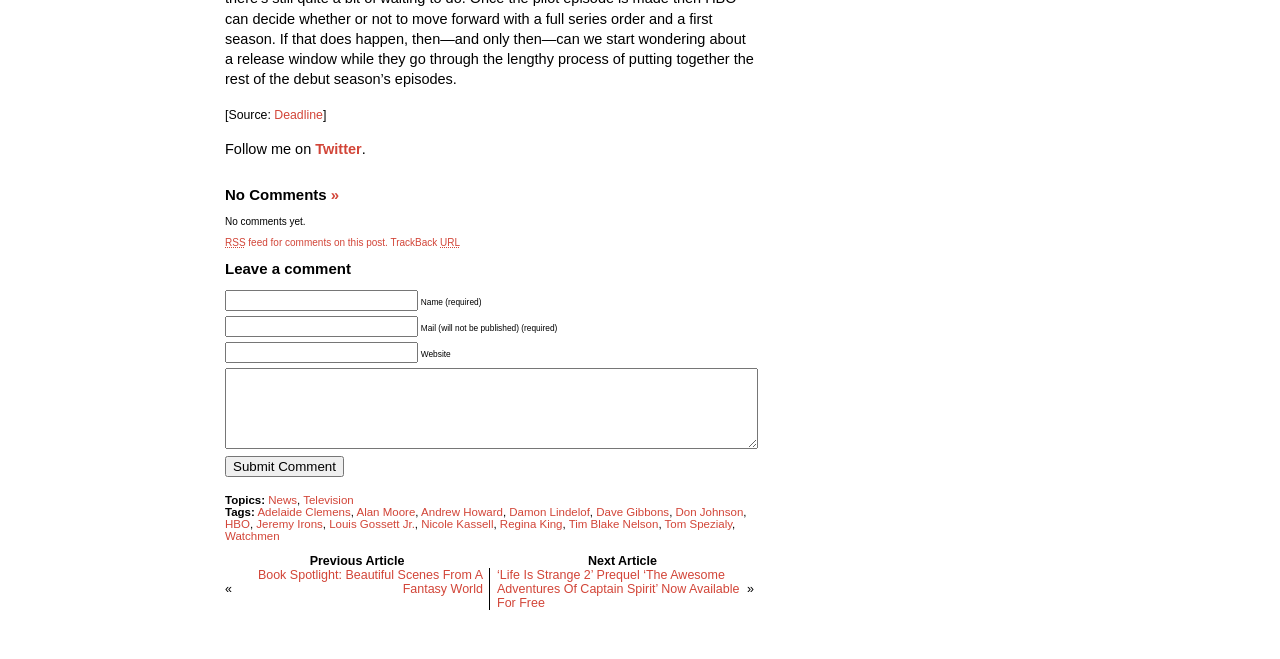What is the name of the previous article?
Examine the webpage screenshot and provide an in-depth answer to the question.

I found this information by looking at the 'Previous Article' section, which links to an article with this title.